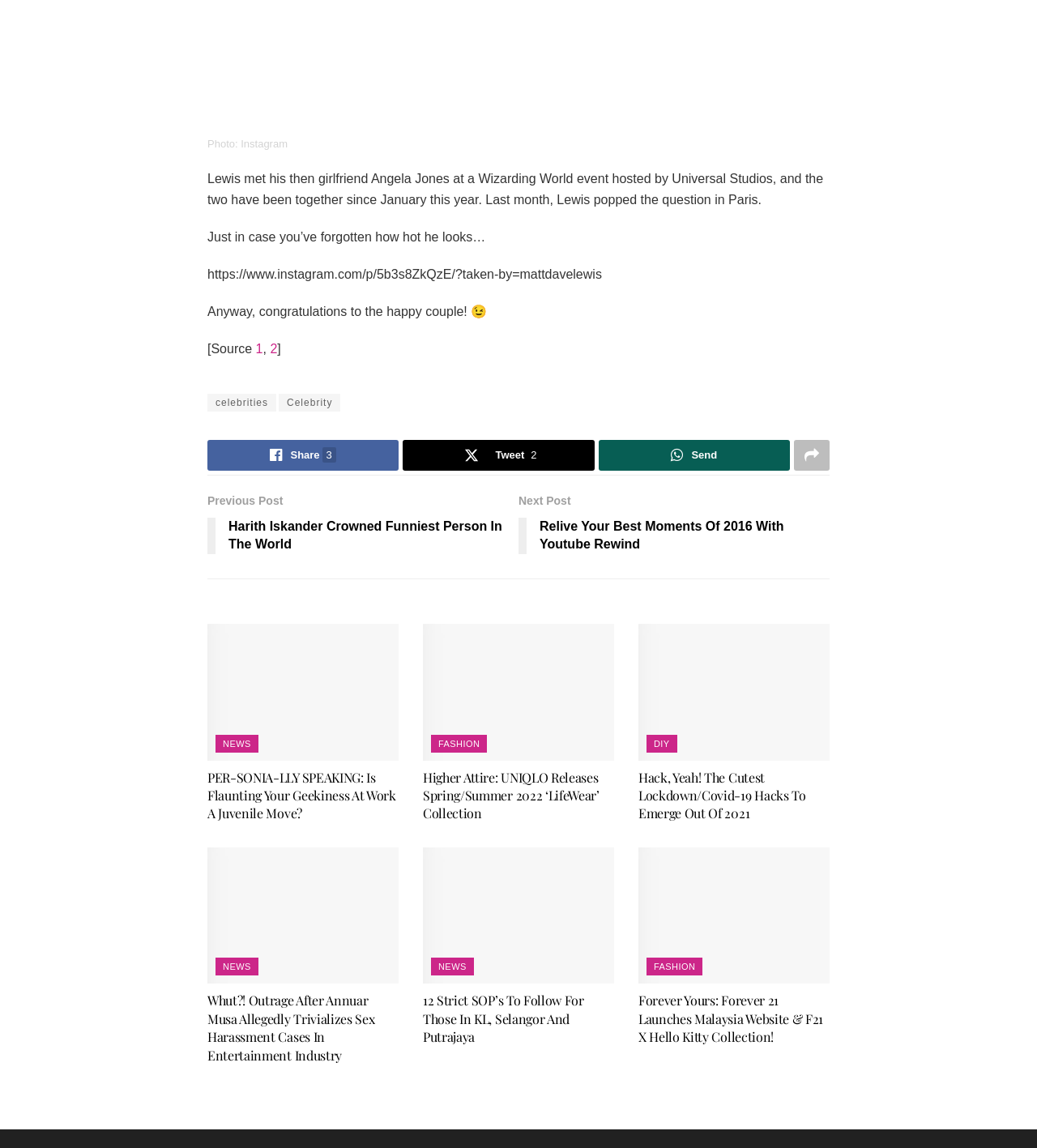Could you specify the bounding box coordinates for the clickable section to complete the following instruction: "View the previous post about Harith Iskander"?

[0.2, 0.428, 0.5, 0.49]